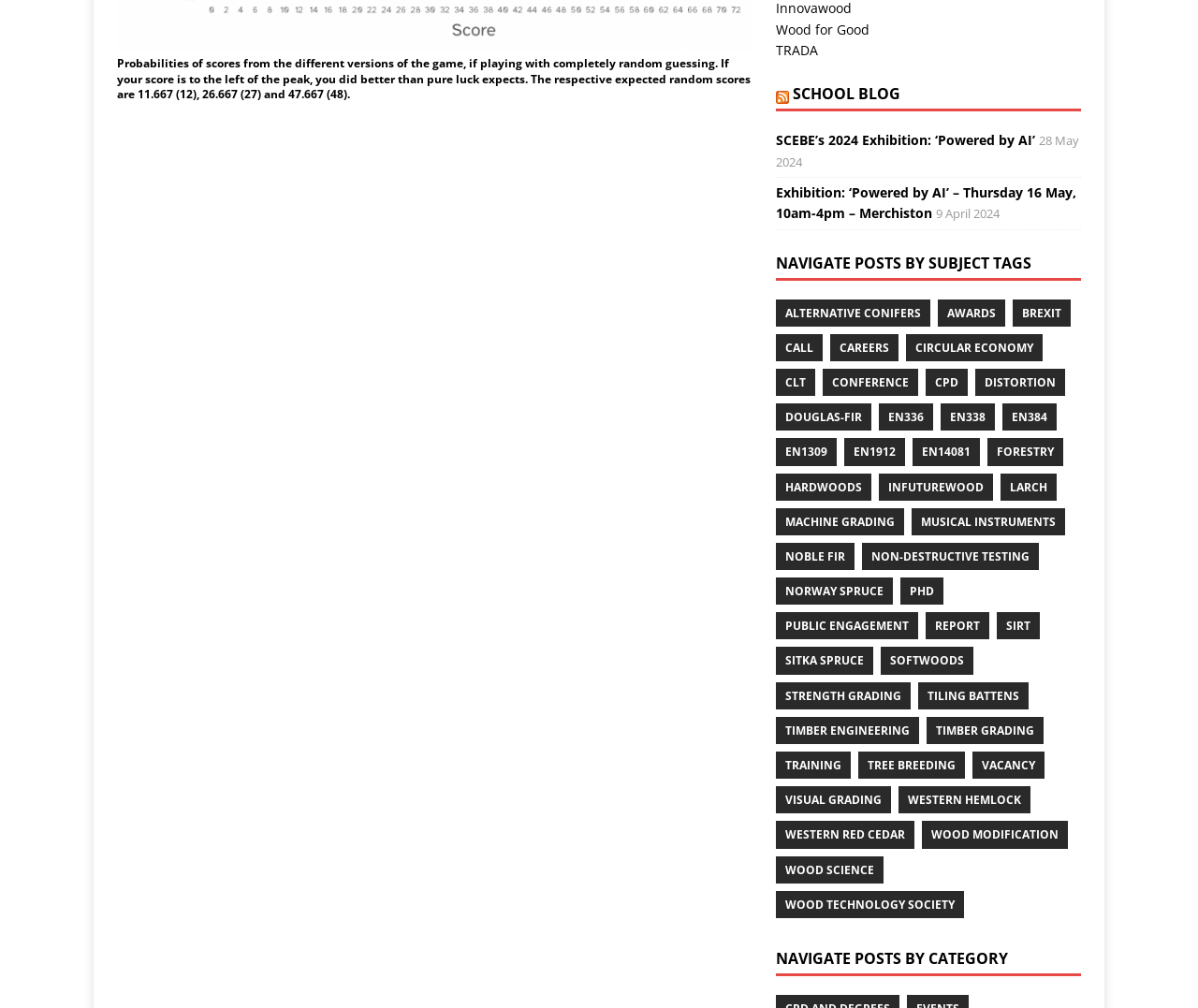Highlight the bounding box coordinates of the element that should be clicked to carry out the following instruction: "Click on the 'WOOD SCIENCE' link". The coordinates must be given as four float numbers ranging from 0 to 1, i.e., [left, top, right, bottom].

[0.647, 0.849, 0.737, 0.876]